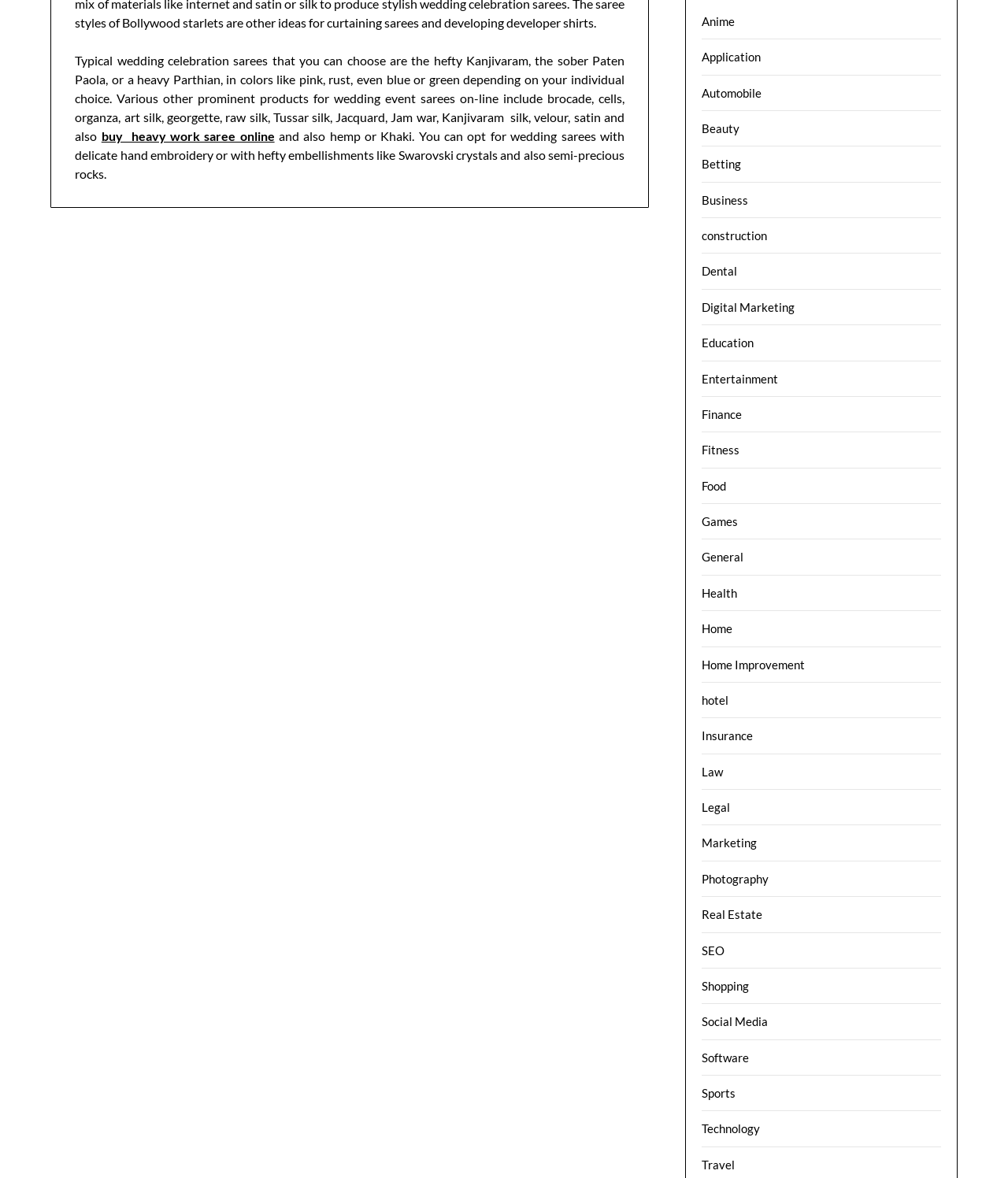Using the information in the image, give a detailed answer to the following question: What is the purpose of the links on the right side?

The links on the right side of the webpage appear to be categorizing different topics or industries, such as Anime, Application, Automobile, and so on, suggesting that the webpage may be a portal or directory for various subjects.